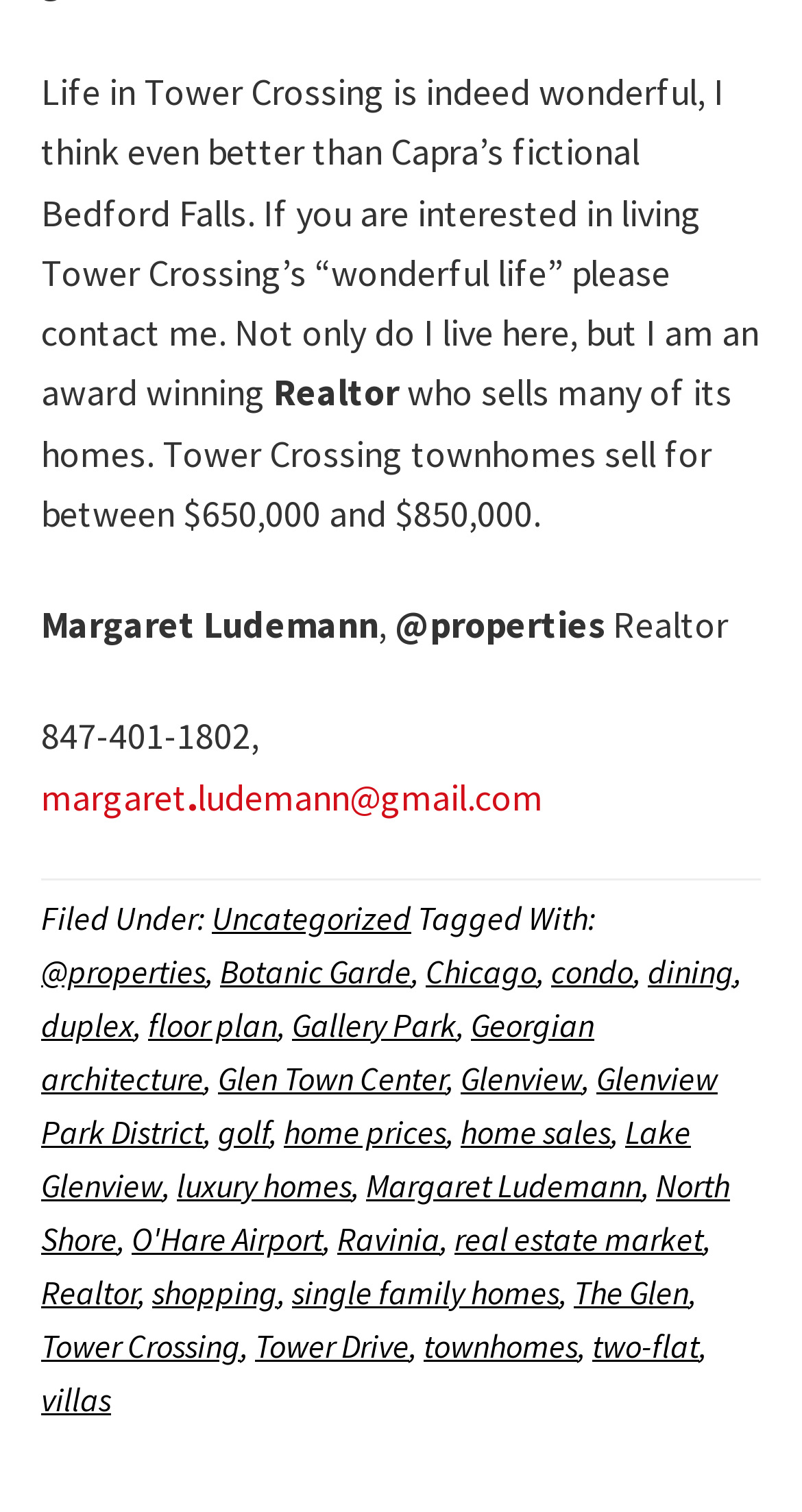Please specify the bounding box coordinates of the element that should be clicked to execute the given instruction: 'Learn more about Glenview'. Ensure the coordinates are four float numbers between 0 and 1, expressed as [left, top, right, bottom].

[0.574, 0.699, 0.726, 0.726]